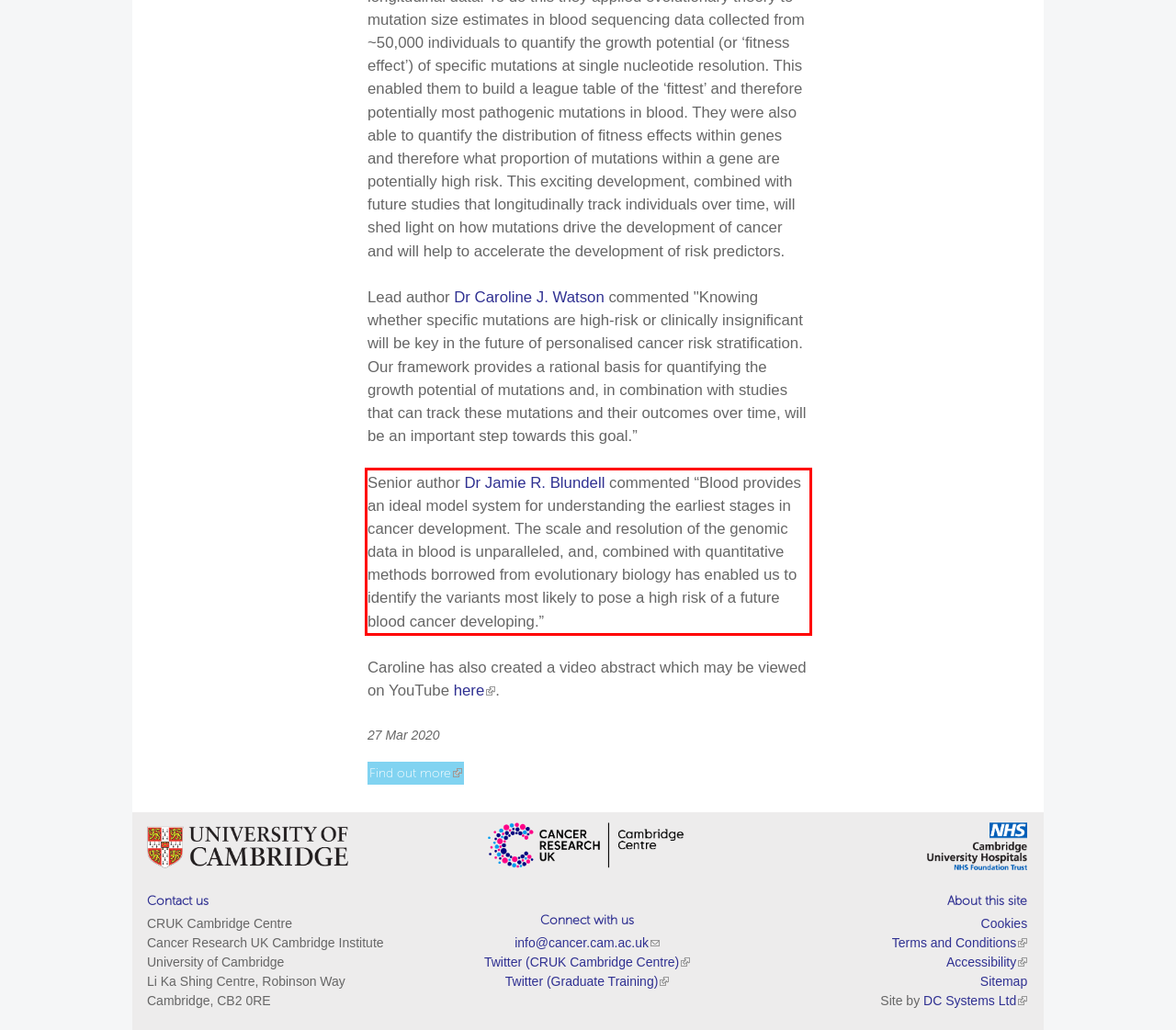Please identify and extract the text content from the UI element encased in a red bounding box on the provided webpage screenshot.

Senior author Dr Jamie R. Blundell commented “Blood provides an ideal model system for understanding the earliest stages in cancer development. The scale and resolution of the genomic data in blood is unparalleled, and, combined with quantitative methods borrowed from evolutionary biology has enabled us to identify the variants most likely to pose a high risk of a future blood cancer developing.”